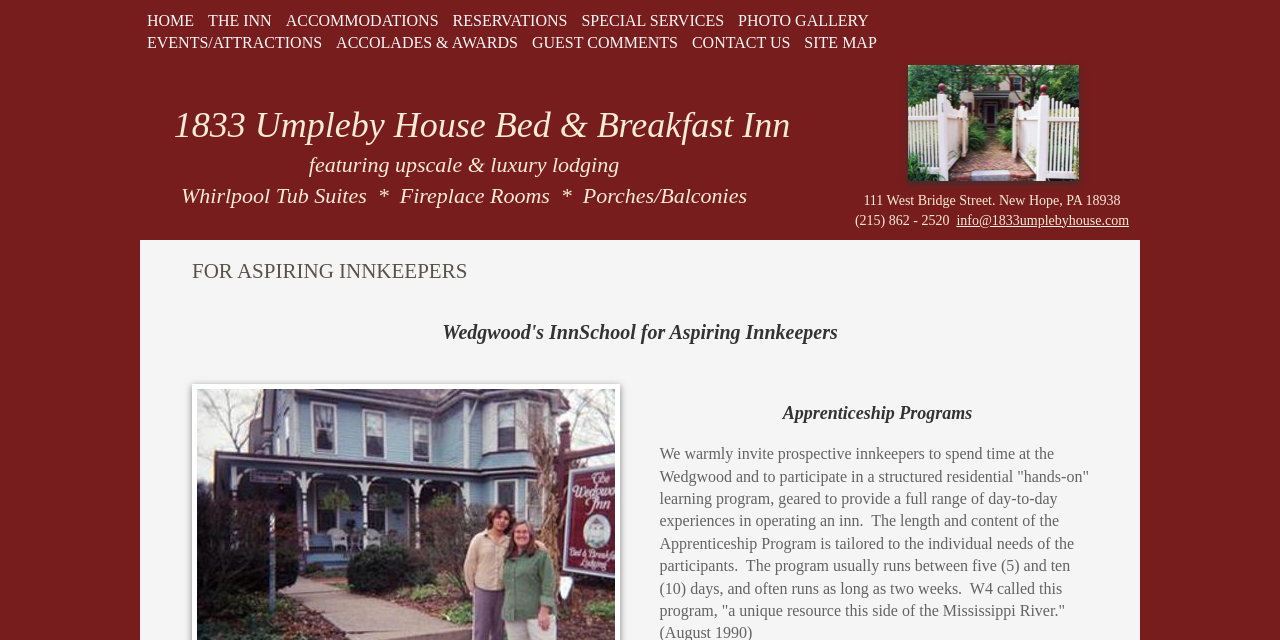Locate the bounding box coordinates for the element described below: "THE INN". The coordinates must be four float values between 0 and 1, formatted as [left, top, right, bottom].

[0.157, 0.019, 0.218, 0.045]